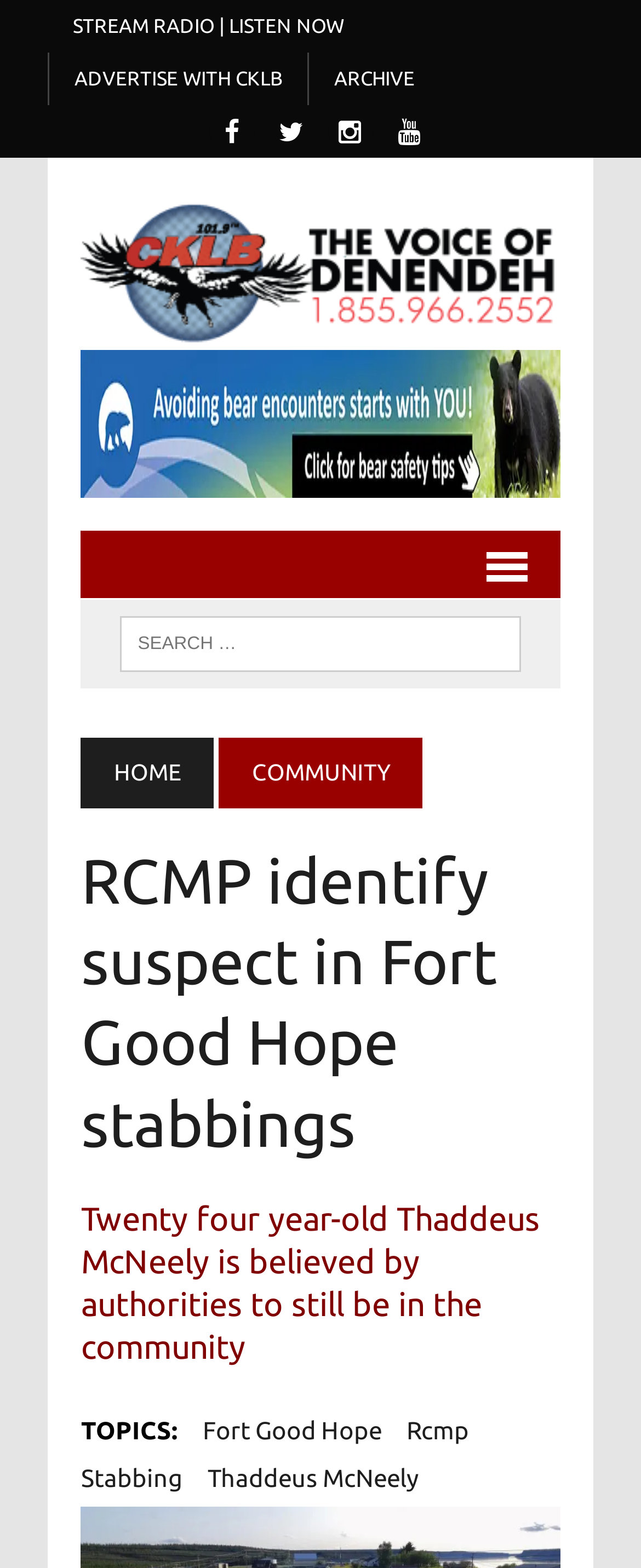Please give the bounding box coordinates of the area that should be clicked to fulfill the following instruction: "Go to the home page". The coordinates should be in the format of four float numbers from 0 to 1, i.e., [left, top, right, bottom].

[0.126, 0.471, 0.334, 0.515]